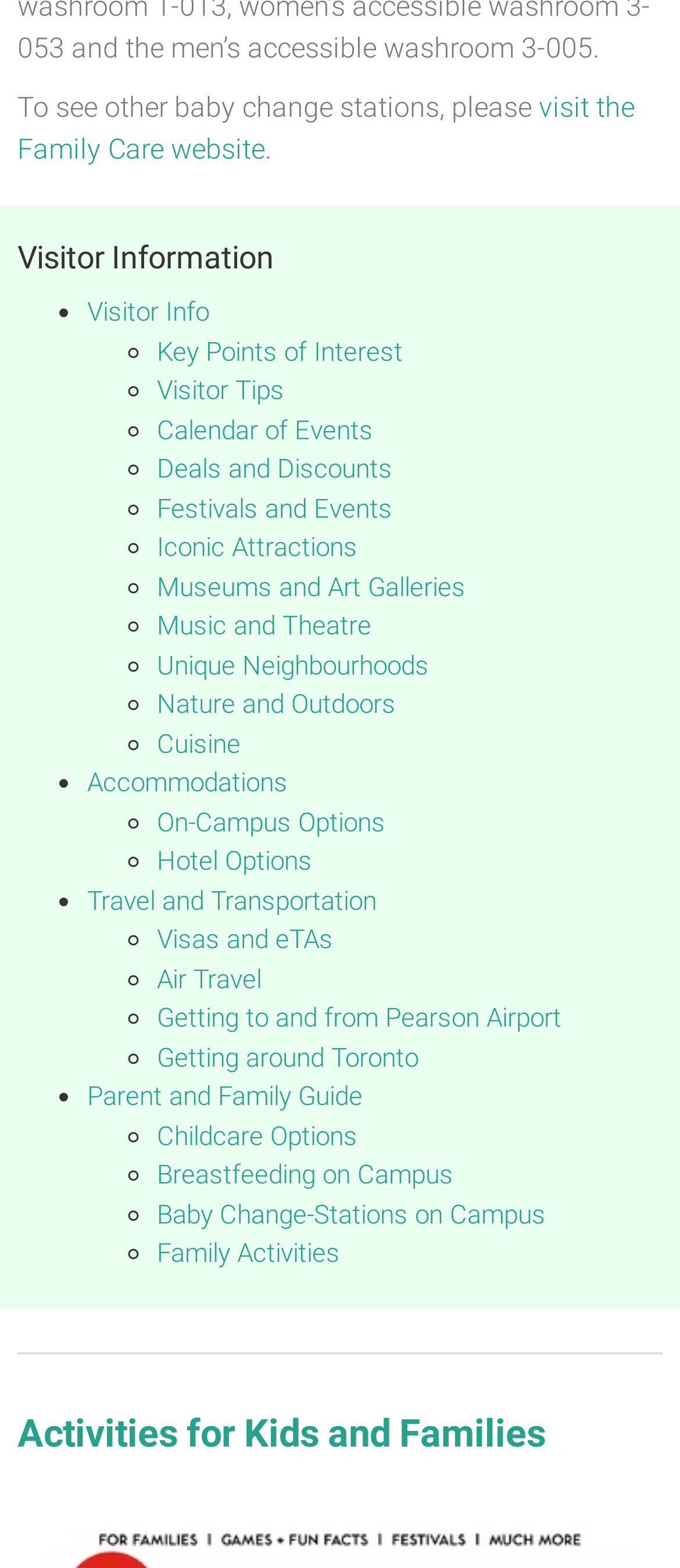How many links are there under Visitor Information?
Please provide a single word or phrase as your answer based on the image.

7